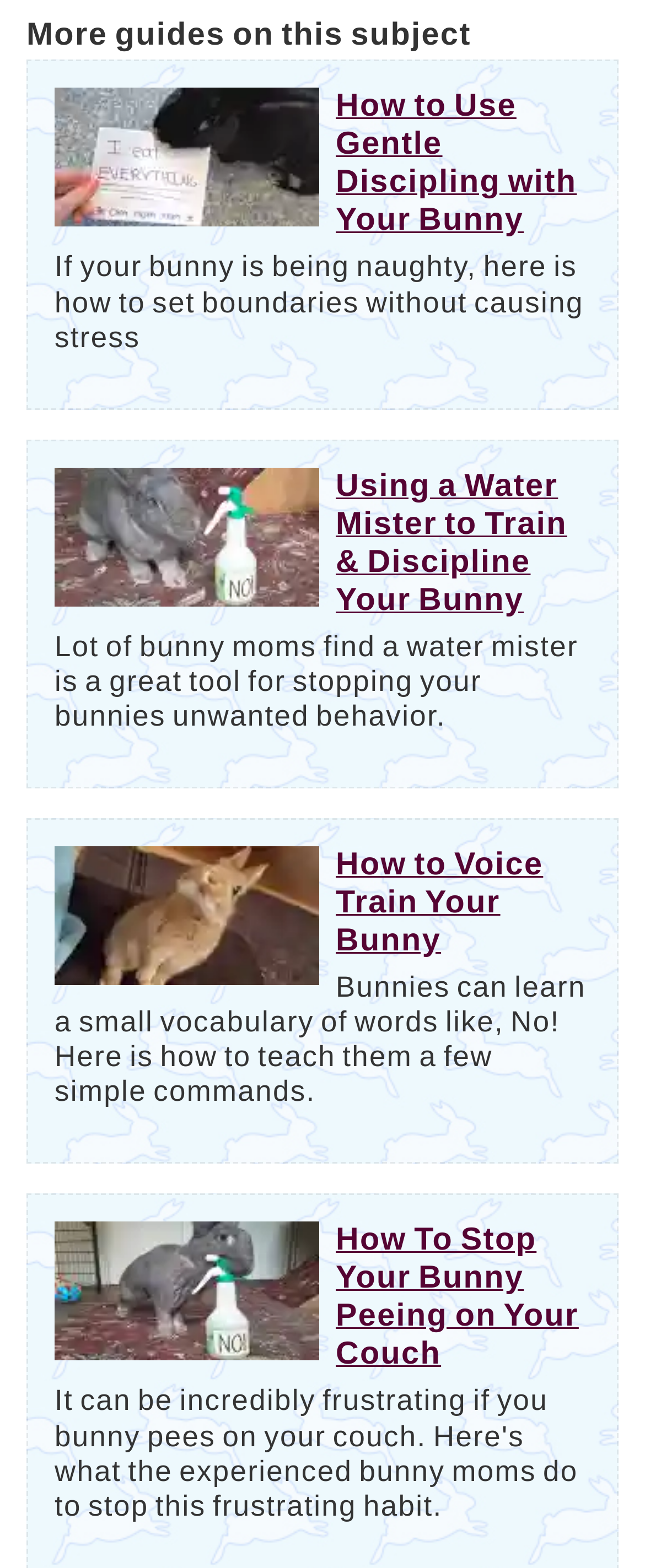What is the purpose of a water mister?
Please provide a detailed and thorough answer to the question.

I read the static text associated with the 'bunny water mister discipline' link, which states that 'Lot of bunny moms find a water mister is a great tool for stopping your bunnies unwanted behavior'.